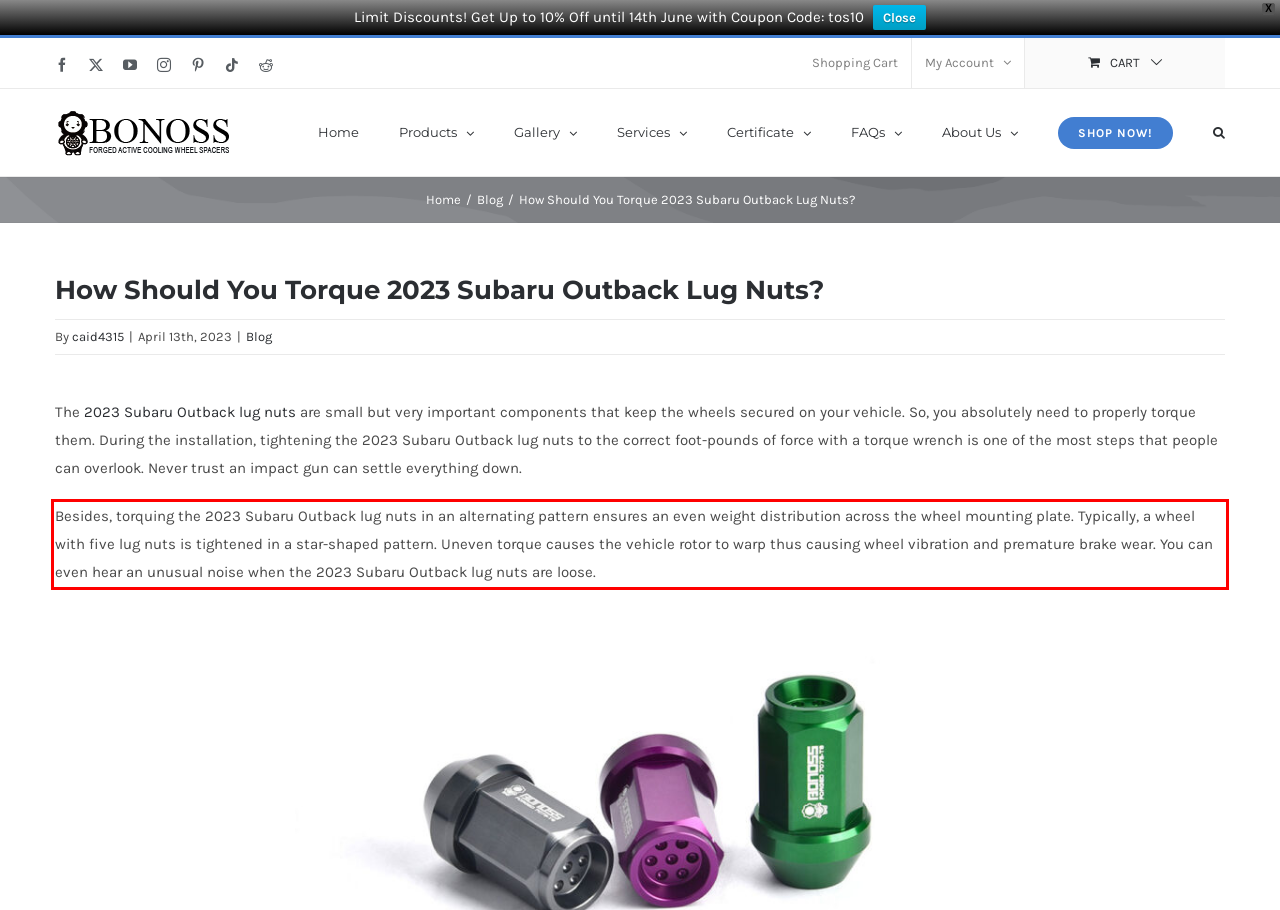From the provided screenshot, extract the text content that is enclosed within the red bounding box.

Besides, torquing the 2023 Subaru Outback lug nuts in an alternating pattern ensures an even weight distribution across the wheel mounting plate. Typically, a wheel with five lug nuts is tightened in a star-shaped pattern. Uneven torque causes the vehicle rotor to warp thus causing wheel vibration and premature brake wear. You can even hear an unusual noise when the 2023 Subaru Outback lug nuts are loose.